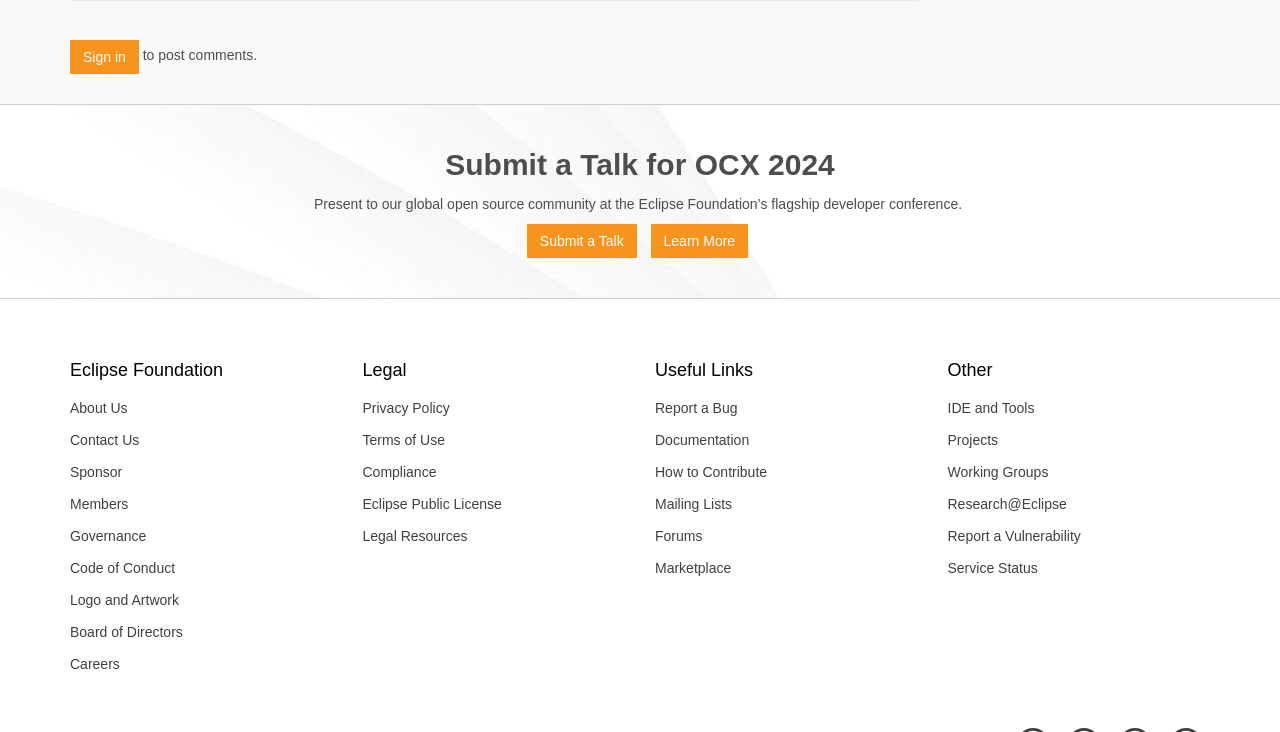Please identify the bounding box coordinates of the clickable area that will fulfill the following instruction: "Contact Us". The coordinates should be in the format of four float numbers between 0 and 1, i.e., [left, top, right, bottom].

[0.043, 0.579, 0.26, 0.623]